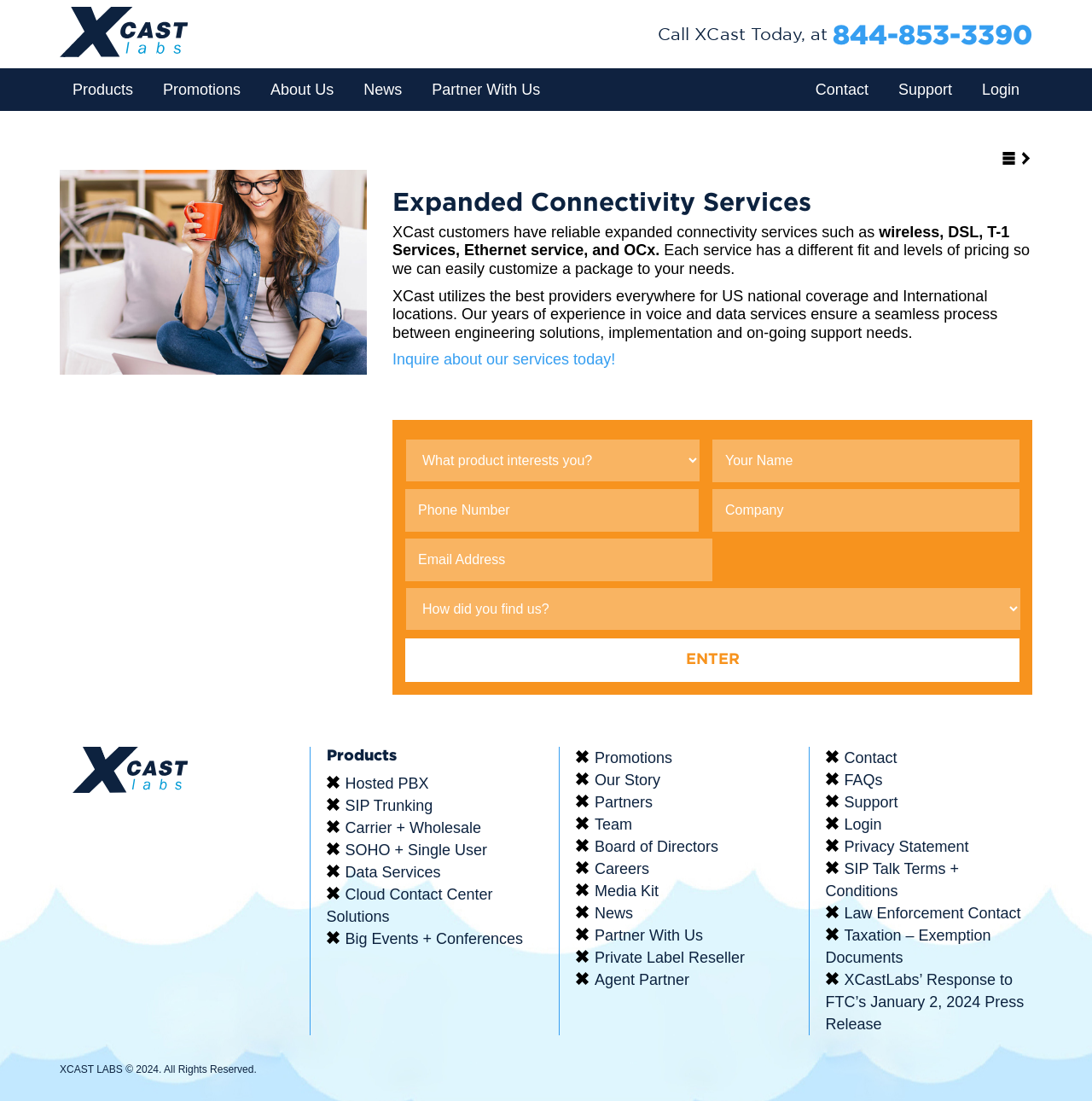What services does XCast offer?
Look at the image and answer the question using a single word or phrase.

Wireless, DSL, T-1, Ethernet, OCx